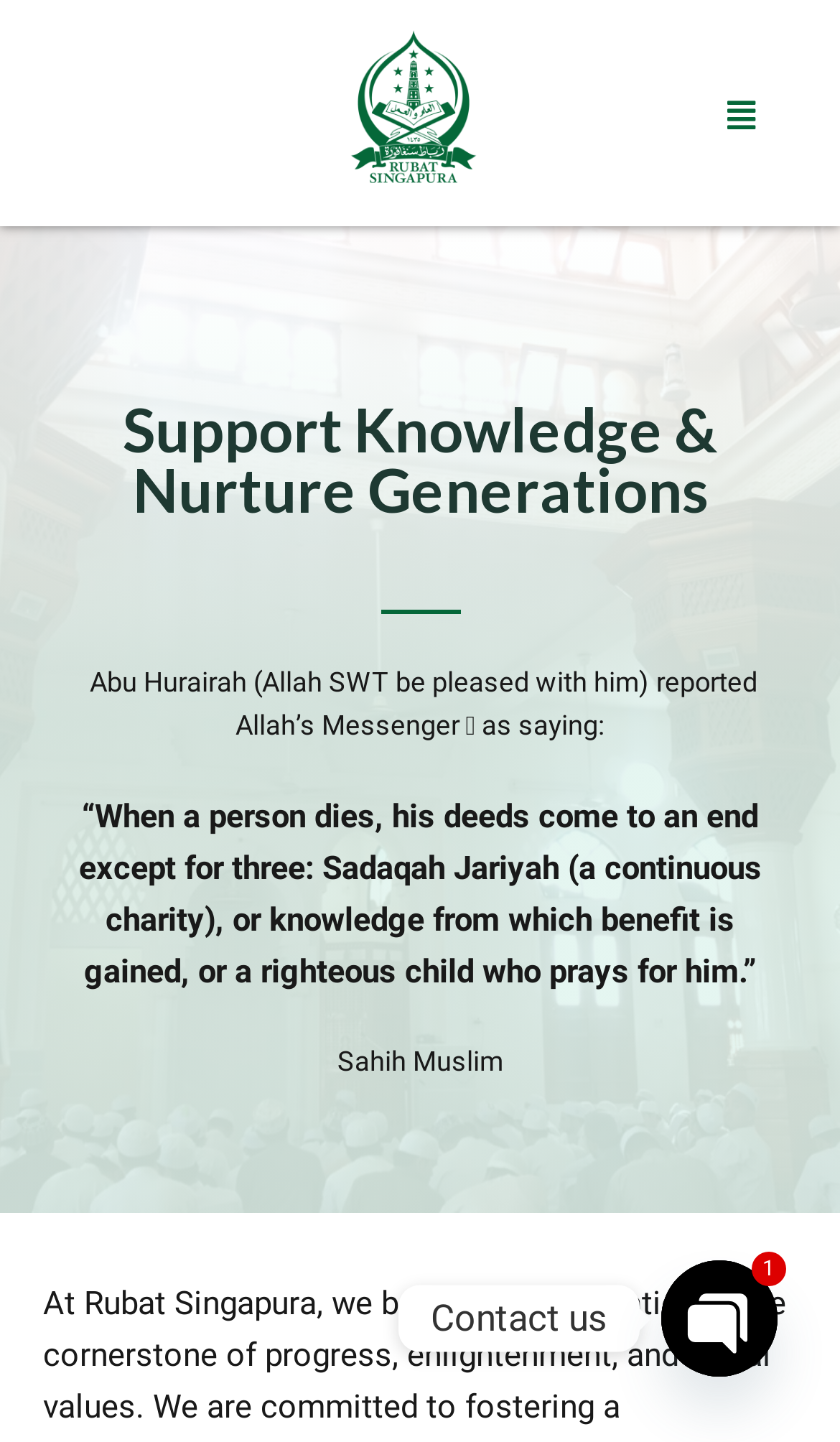Provide an in-depth description of the elements and layout of the webpage.

The webpage is about supporting knowledge and nurturing generations, with a focus on Islamic values. At the top left, there is a link to skip to the content, and next to it, there is a logo of Rubat Singapura, which is an image. On the top right, there is a menu button with an icon.

Below the menu button, there is a heading that reads "Support Knowledge & Nurture Generations". Underneath the heading, there is a quote from Abu Hurairah, a companion of the Prophet Muhammad, which is attributed to Sahih Muslim, a well-known Islamic hadith collection. The quote discusses the importance of continuous charity, knowledge, and righteous children.

At the bottom of the page, there are several social media links, including Phone, Telegram, Instagram, and Facebook Messenger, each accompanied by an icon. Next to these links, there is a "Contact us" text and an "Open chaty" button with an icon.

Overall, the webpage appears to be a simple and clean design, with a focus on conveying Islamic values and providing ways for users to get in touch with the organization.